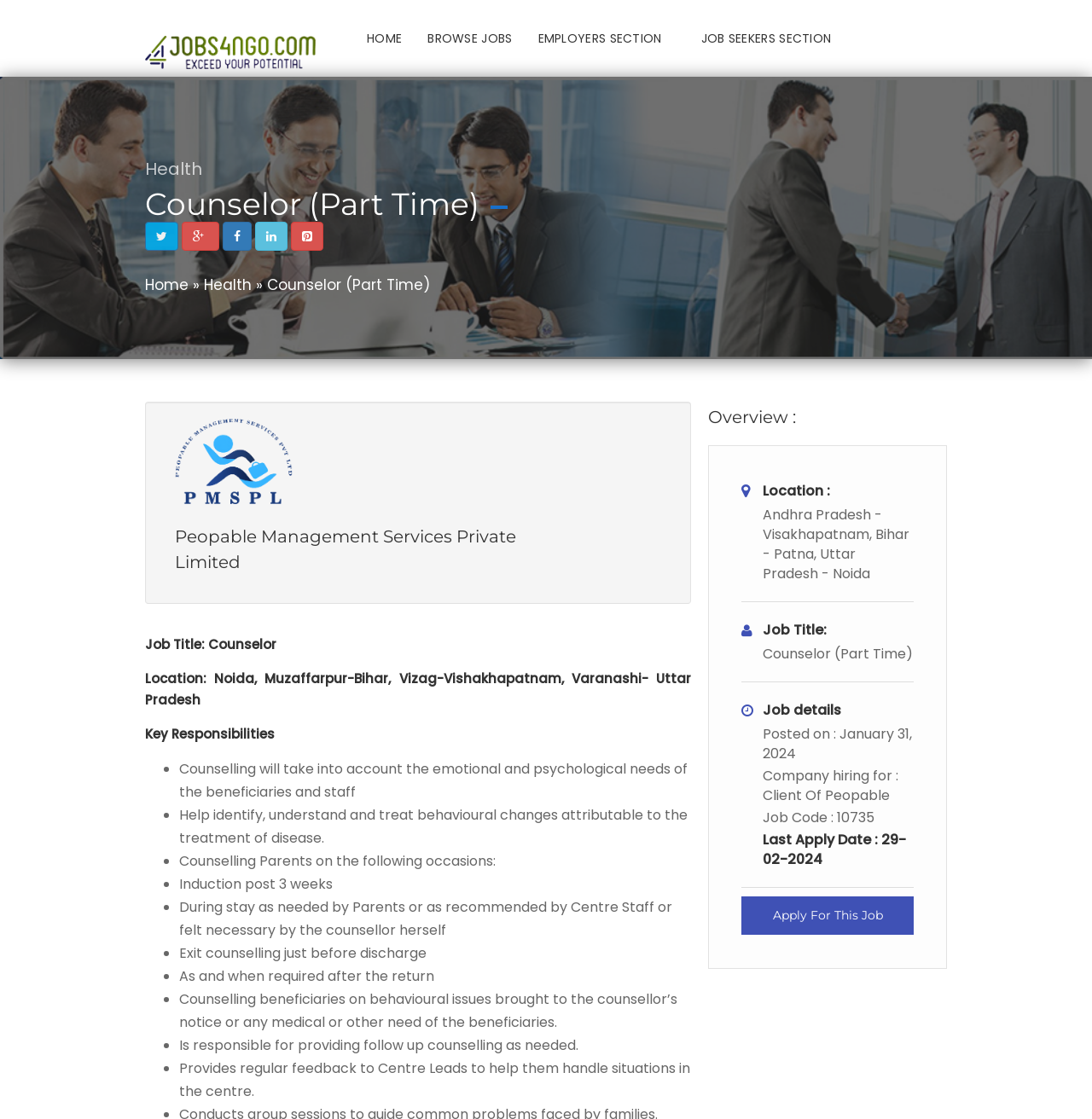What is the last date to apply for this job?
Please interpret the details in the image and answer the question thoroughly.

I found the last date to apply for this job by looking at the 'Last Apply Date:' section, which mentions 29-02-2024 as the deadline.